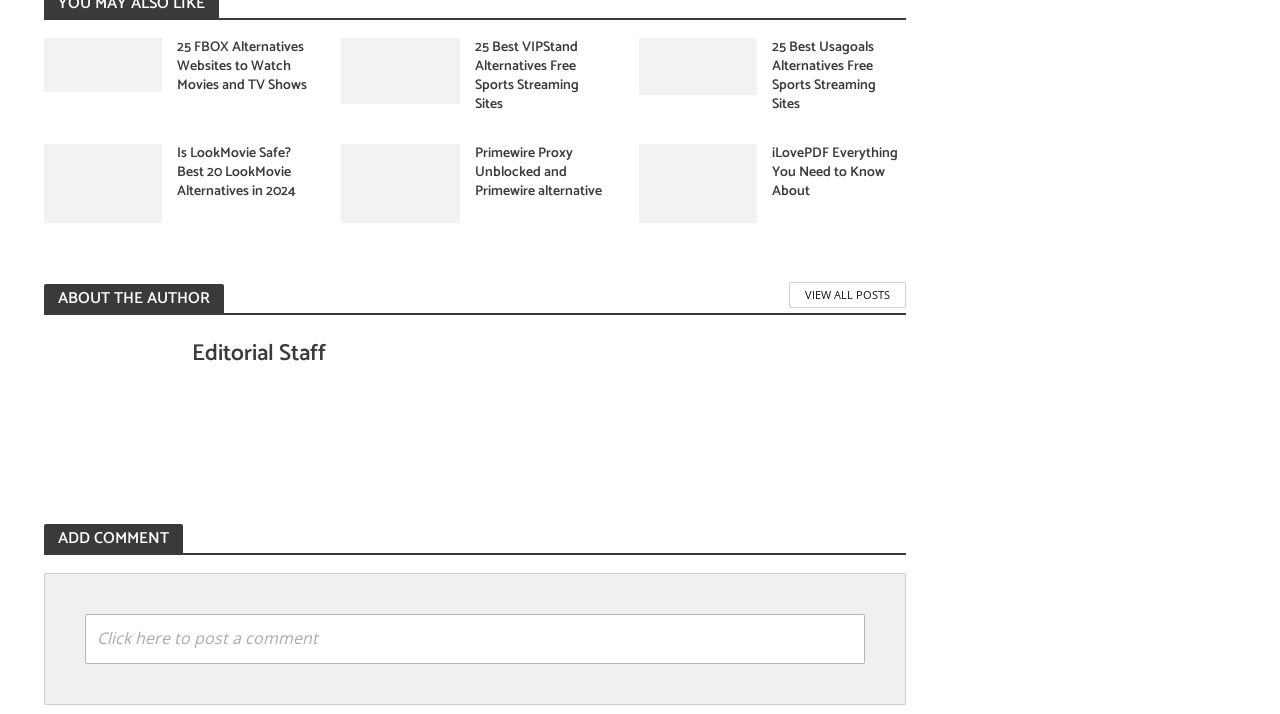Locate the bounding box coordinates of the element you need to click to accomplish the task described by this instruction: "Learn about iLovePDF".

[0.499, 0.238, 0.592, 0.27]